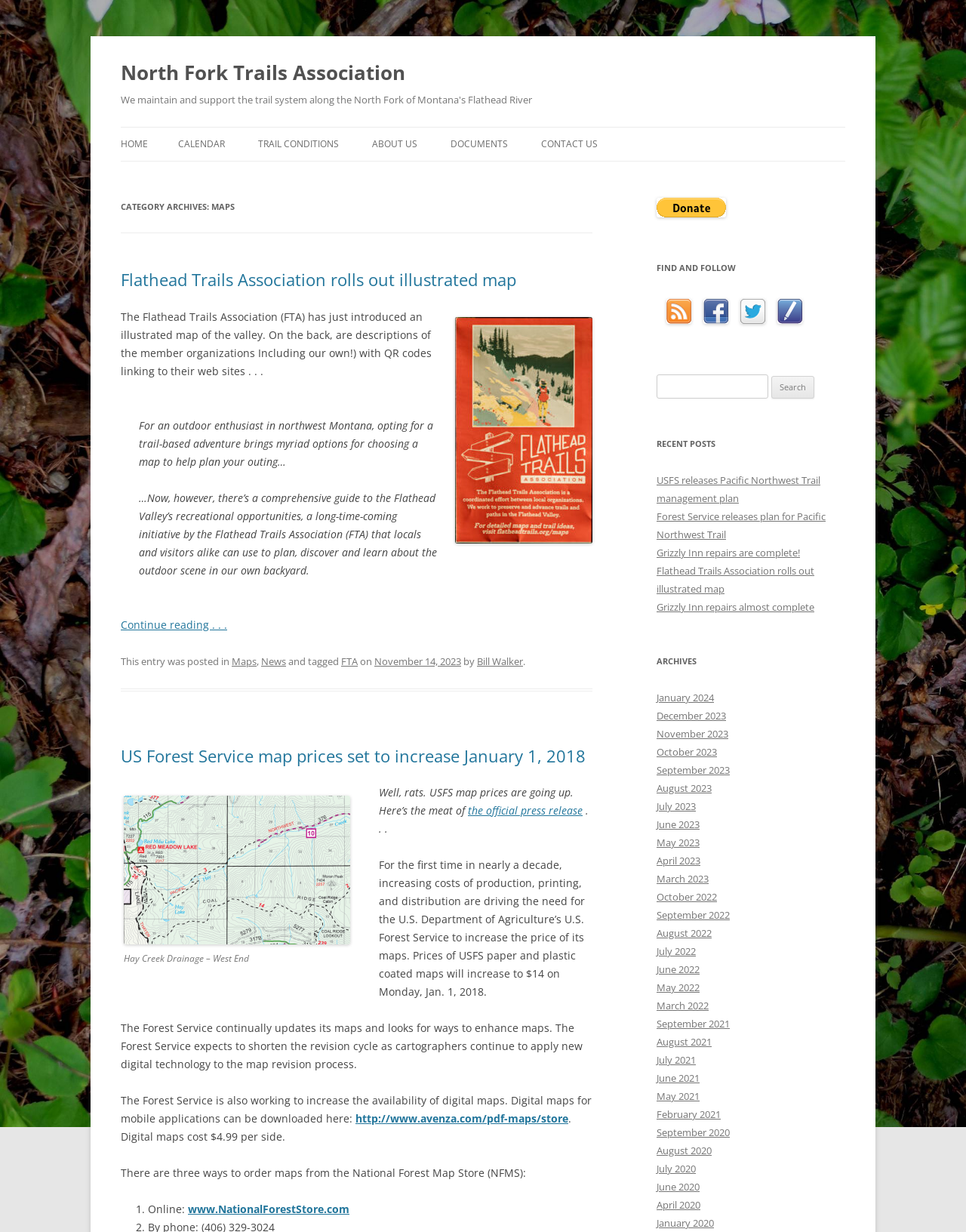What is the name of the organization?
Refer to the image and provide a concise answer in one word or phrase.

North Fork Trails Association